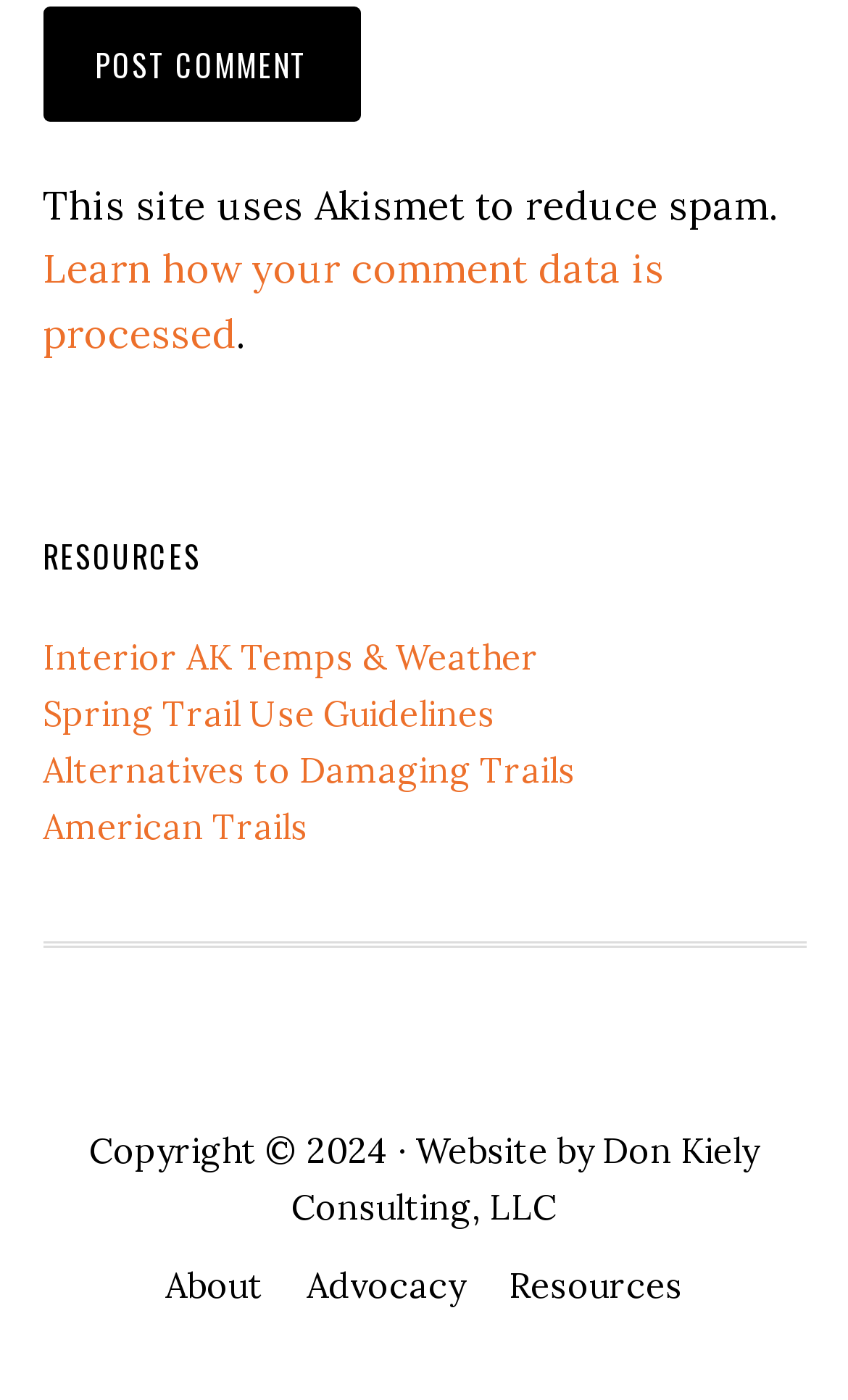Can you find the bounding box coordinates for the element that needs to be clicked to execute this instruction: "visit Interior AK Temps & Weather"? The coordinates should be given as four float numbers between 0 and 1, i.e., [left, top, right, bottom].

[0.05, 0.453, 0.635, 0.484]